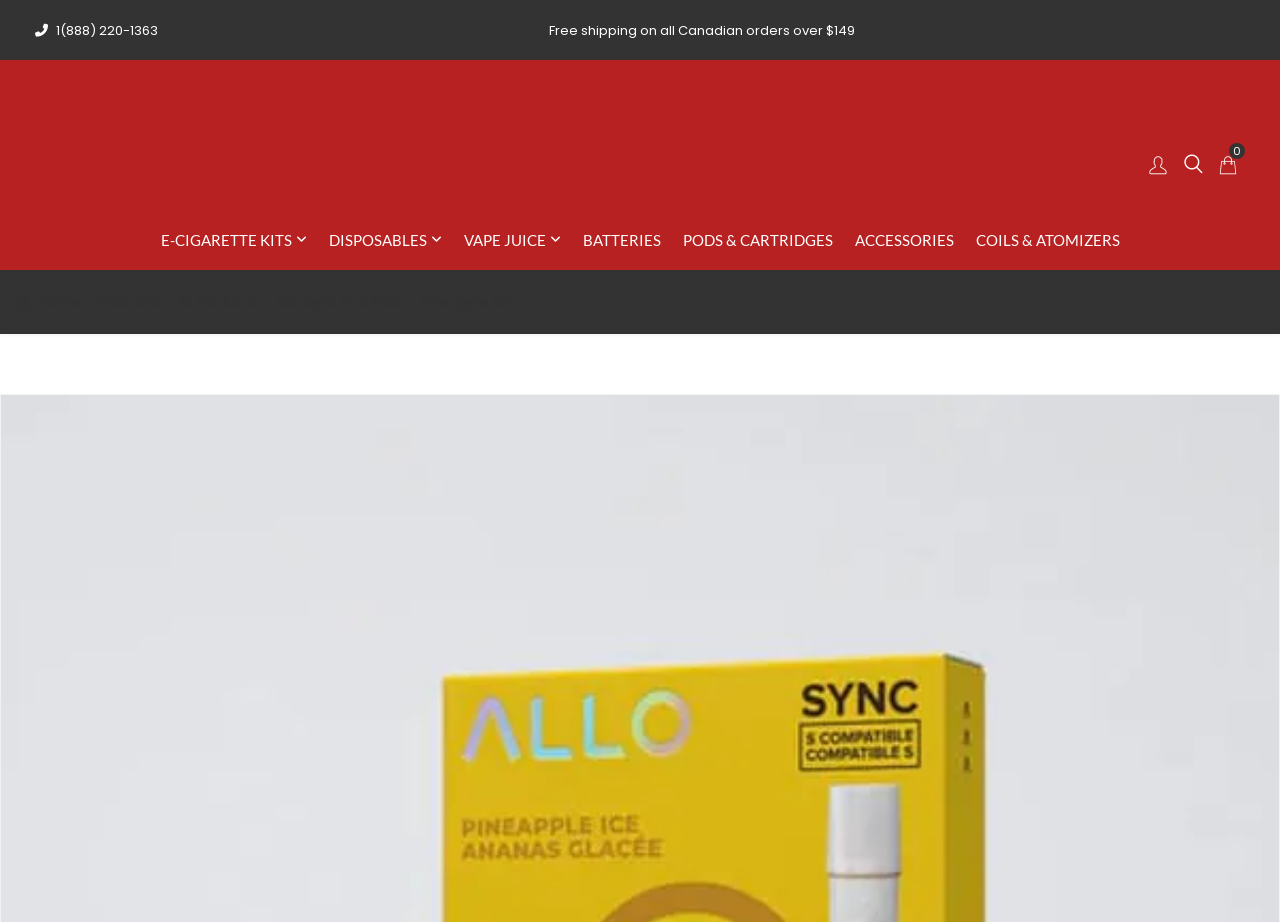Pinpoint the bounding box coordinates of the element to be clicked to execute the instruction: "View ALLO SYNC VAPE KITS".

[0.036, 0.427, 0.15, 0.442]